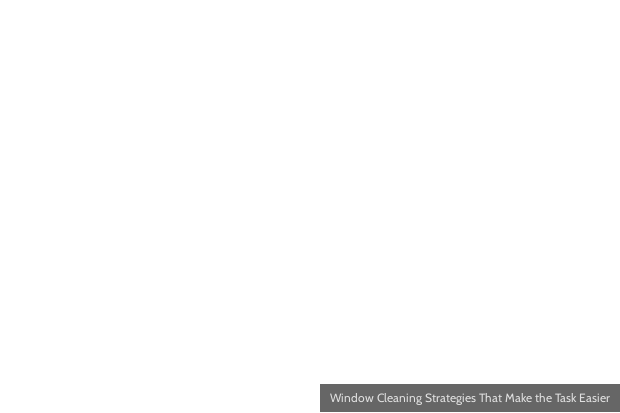Provide a brief response to the question below using one word or phrase:
What is the focus of the image?

Efficient window maintenance